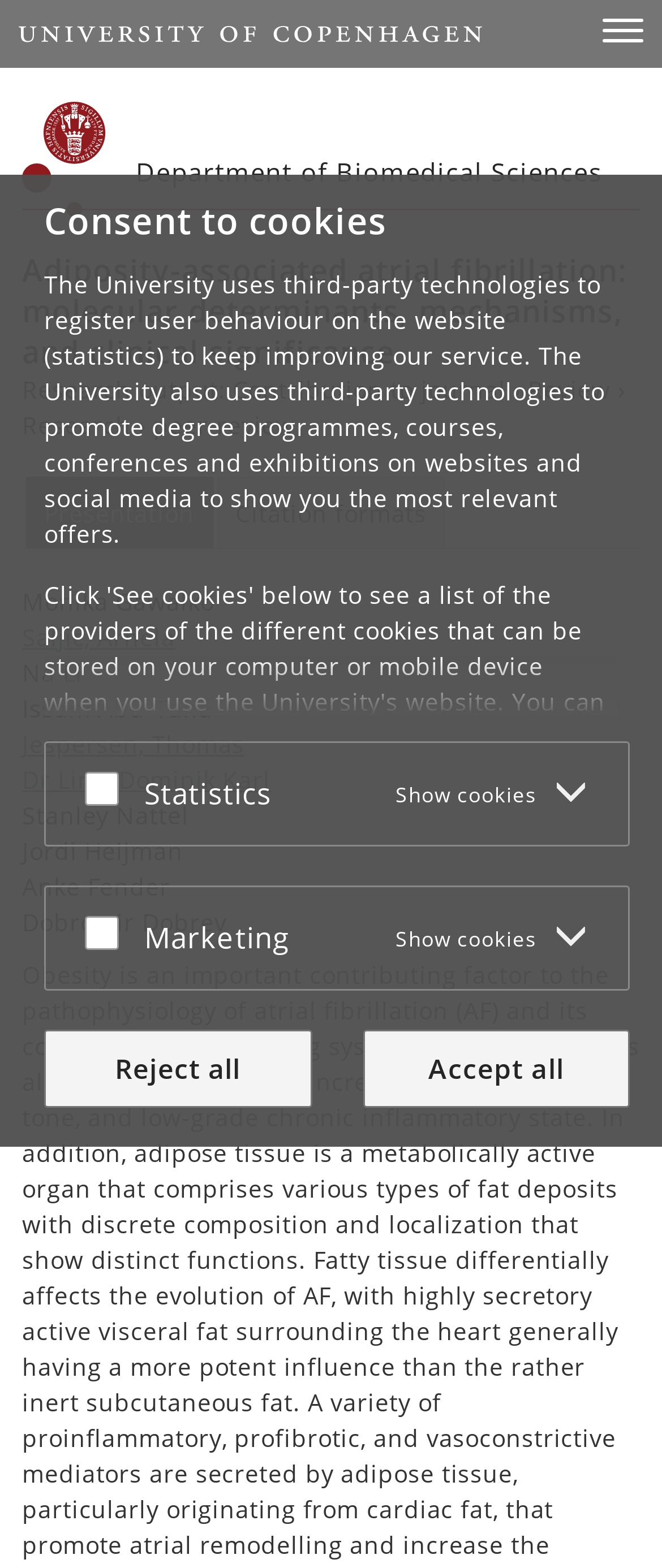Answer the question with a single word or phrase: 
What is the purpose of the 'Reject all' button?

To reject all cookies